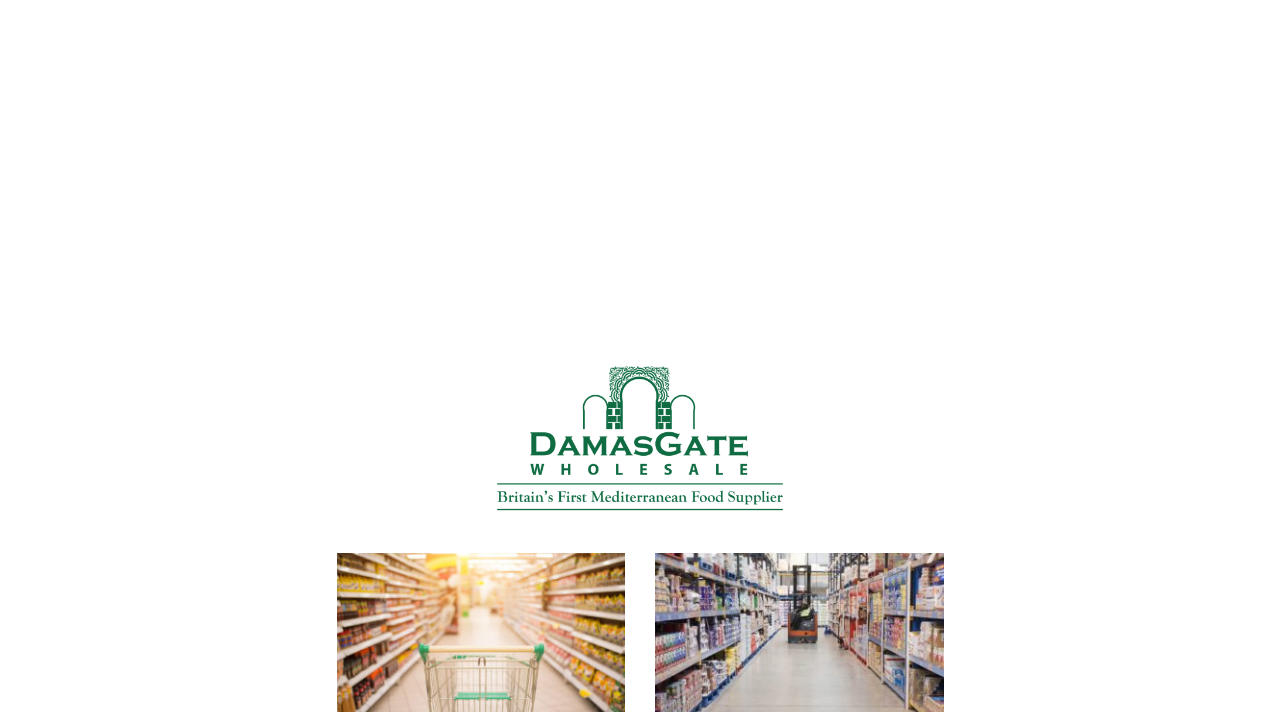Analyze the image and answer the question with as much detail as possible: 
What is the name of the wholesale website?

The name of the wholesale website can be found in the top-left corner of the webpage, where it is written as 'WELCOME – Damasgate Wholesale'.